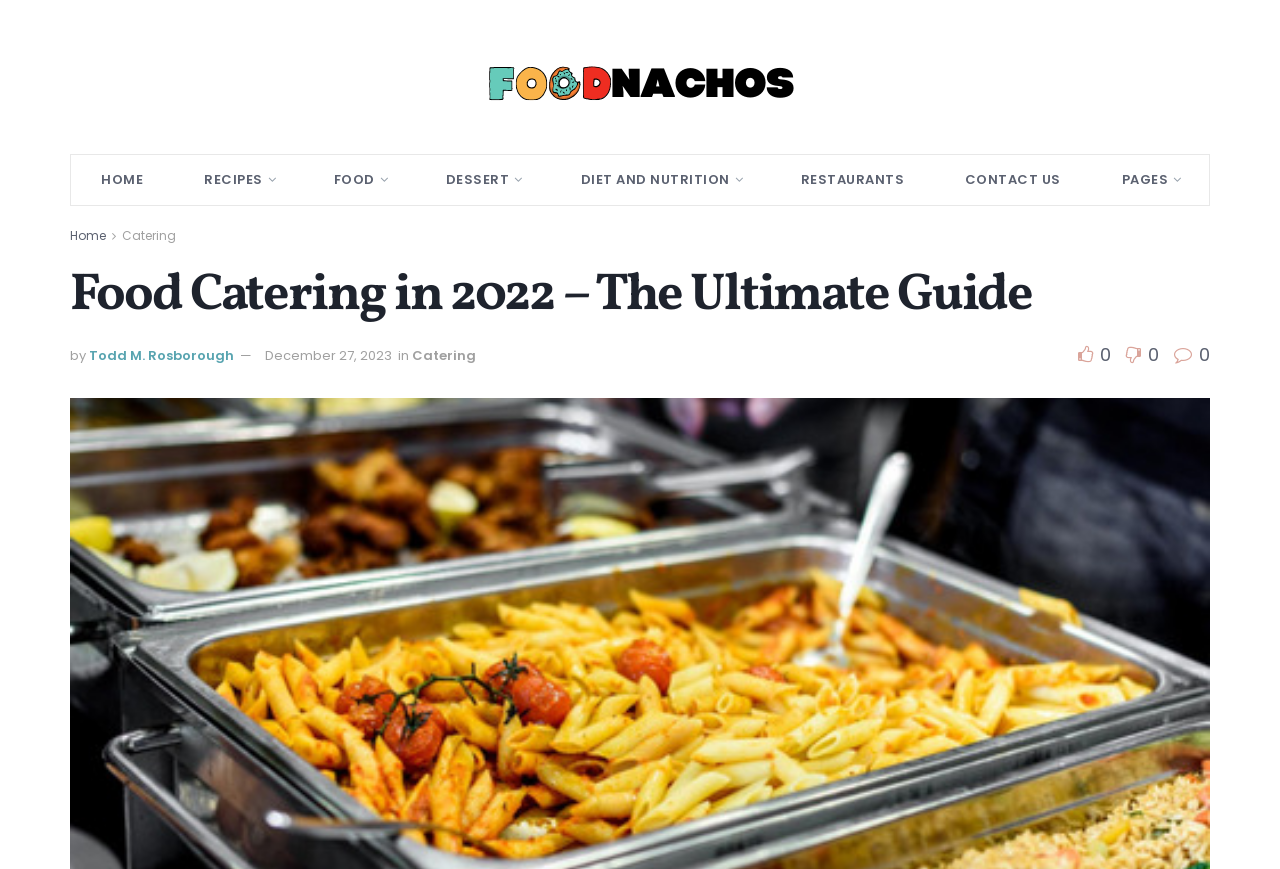Please give a succinct answer to the question in one word or phrase:
What is the date of the article?

December 27, 2023